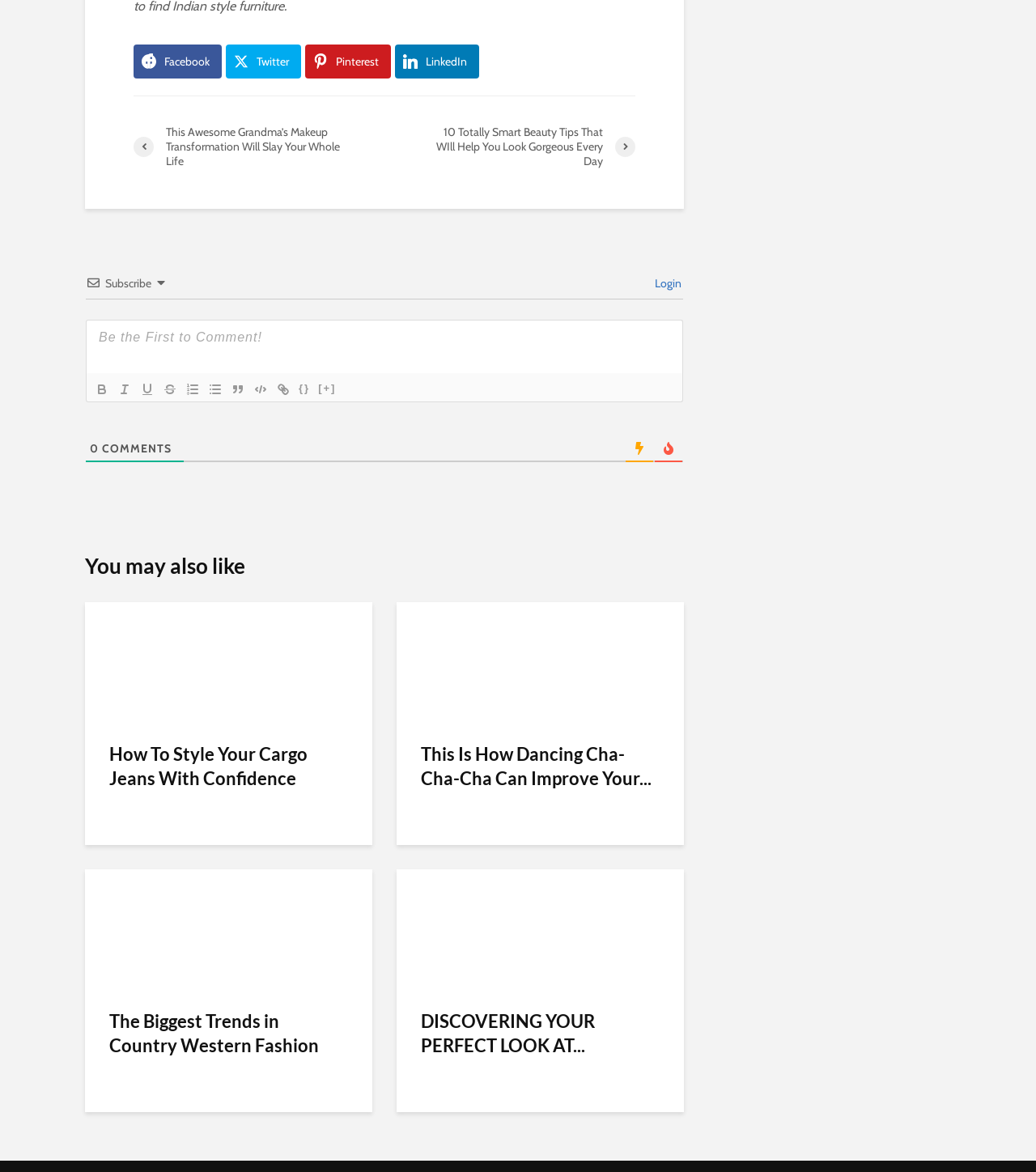Can you pinpoint the bounding box coordinates for the clickable element required for this instruction: "Click on the Facebook link"? The coordinates should be four float numbers between 0 and 1, i.e., [left, top, right, bottom].

[0.129, 0.038, 0.214, 0.067]